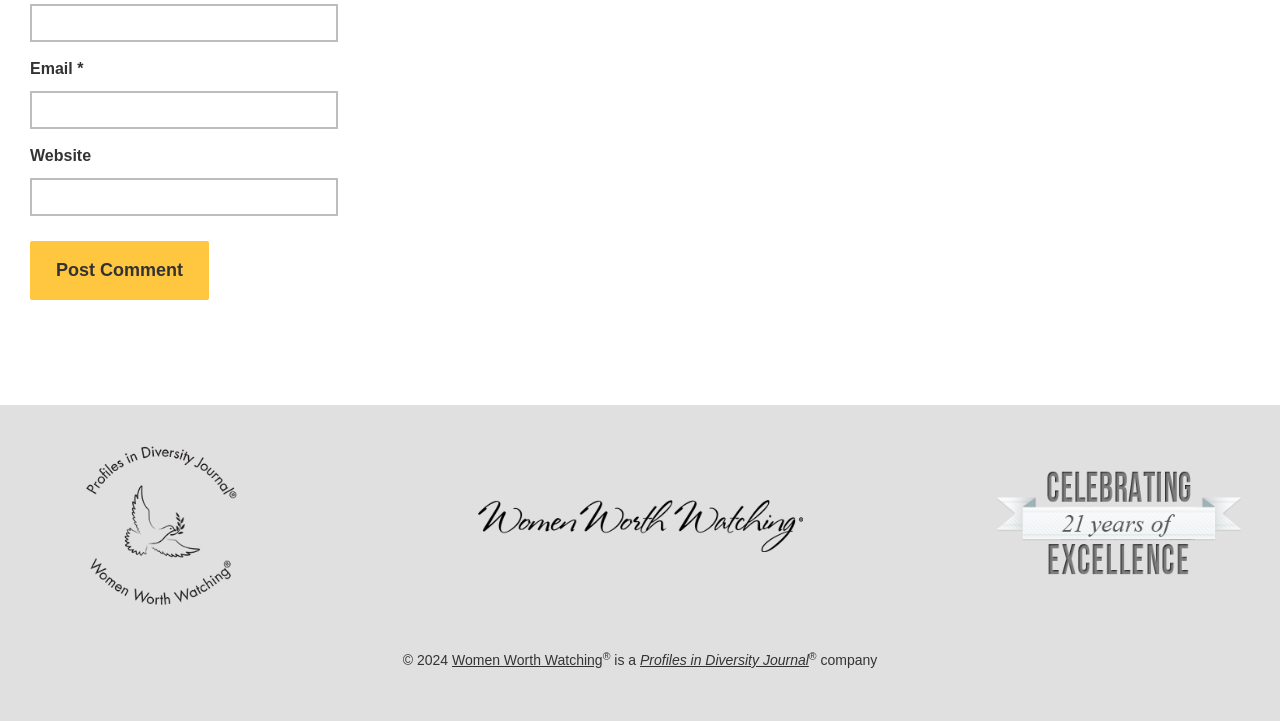Identify the bounding box coordinates of the region that needs to be clicked to carry out this instruction: "Visit the Profiles in Diversity Journal website". Provide these coordinates as four float numbers ranging from 0 to 1, i.e., [left, top, right, bottom].

[0.057, 0.61, 0.193, 0.853]